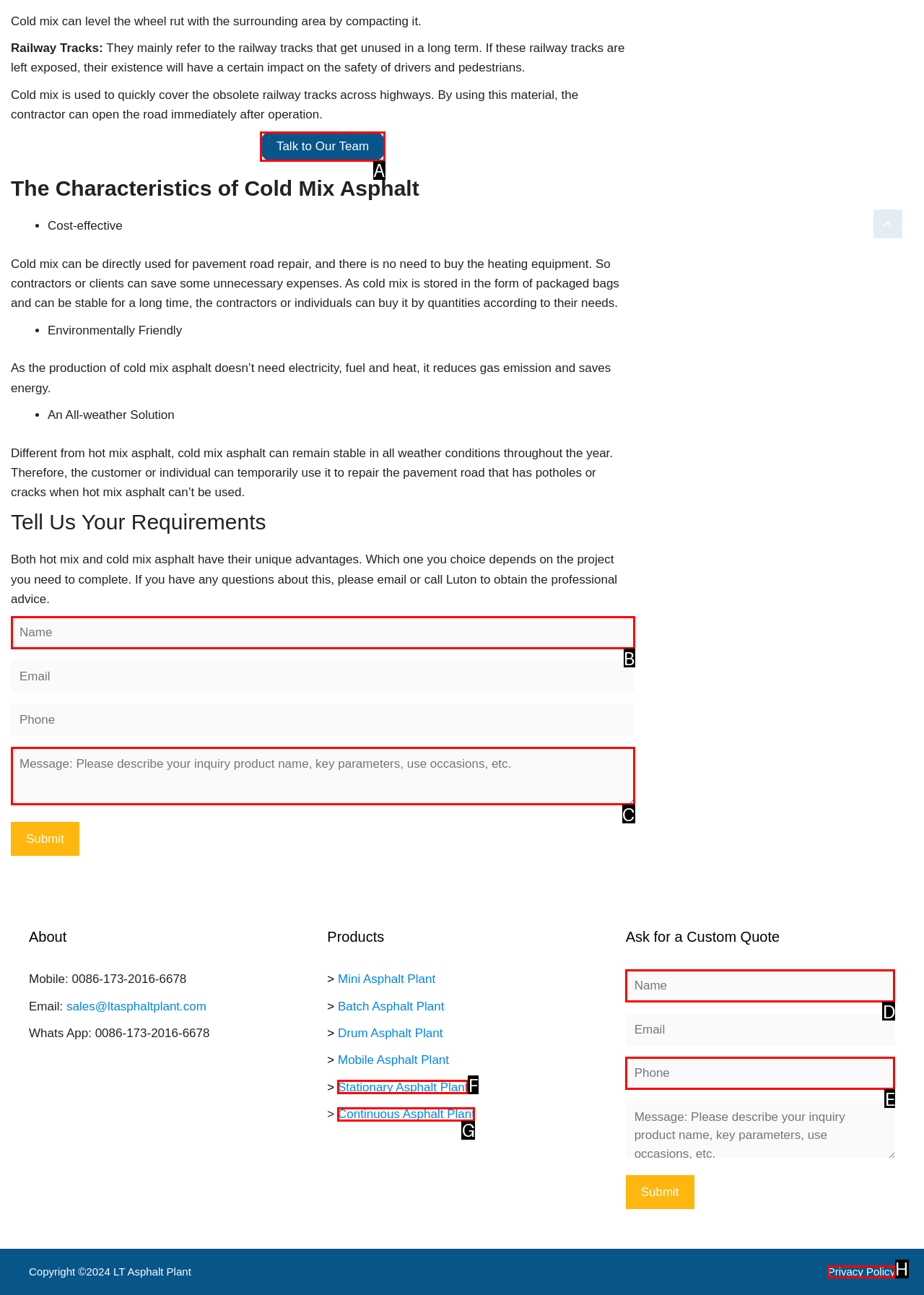Determine which option aligns with the description: Stationary Asphalt Plant. Provide the letter of the chosen option directly.

F